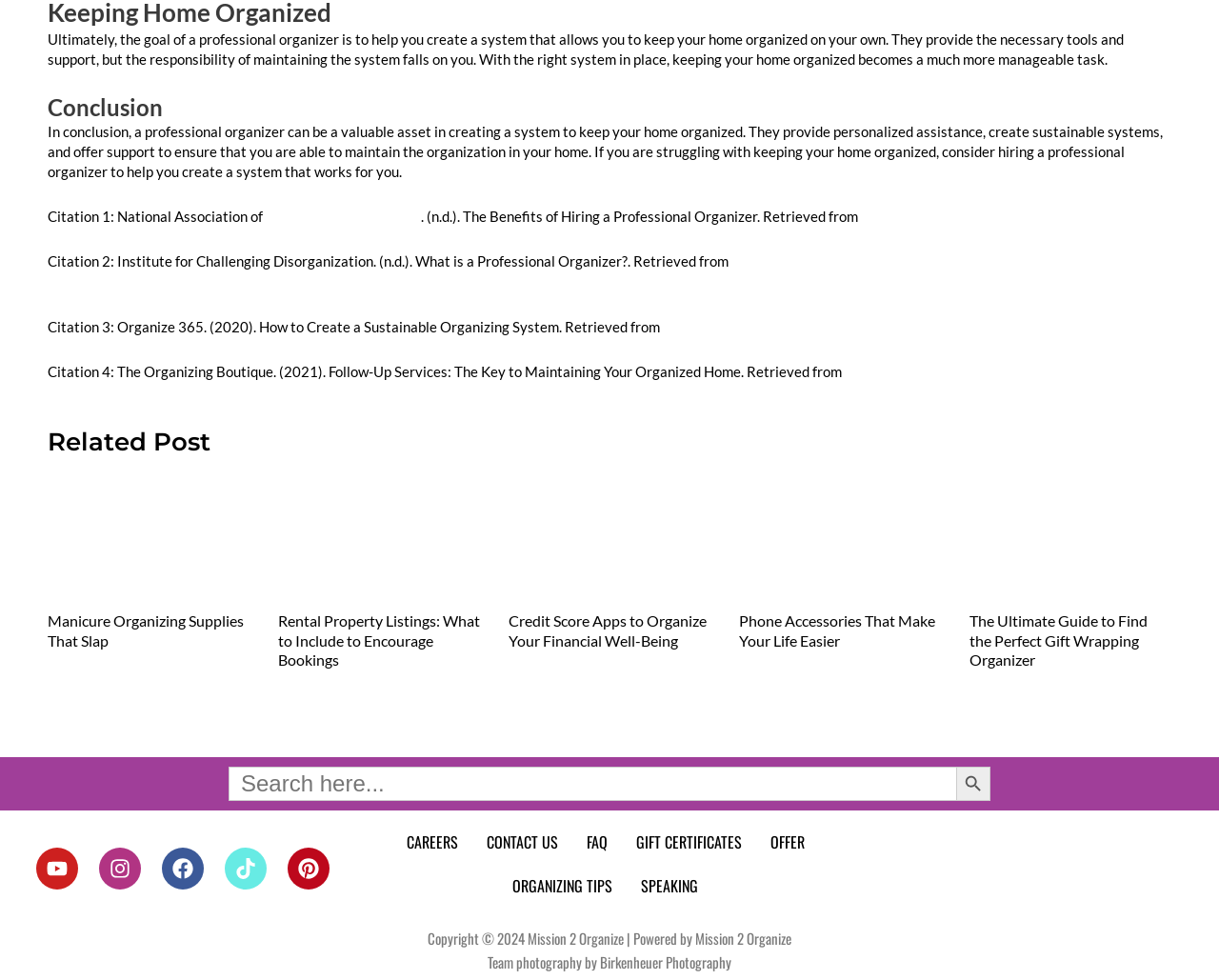Given the element description "https://www.napo.net/page/benefits_hiring_po", identify the bounding box of the corresponding UI element.

[0.706, 0.212, 0.945, 0.229]